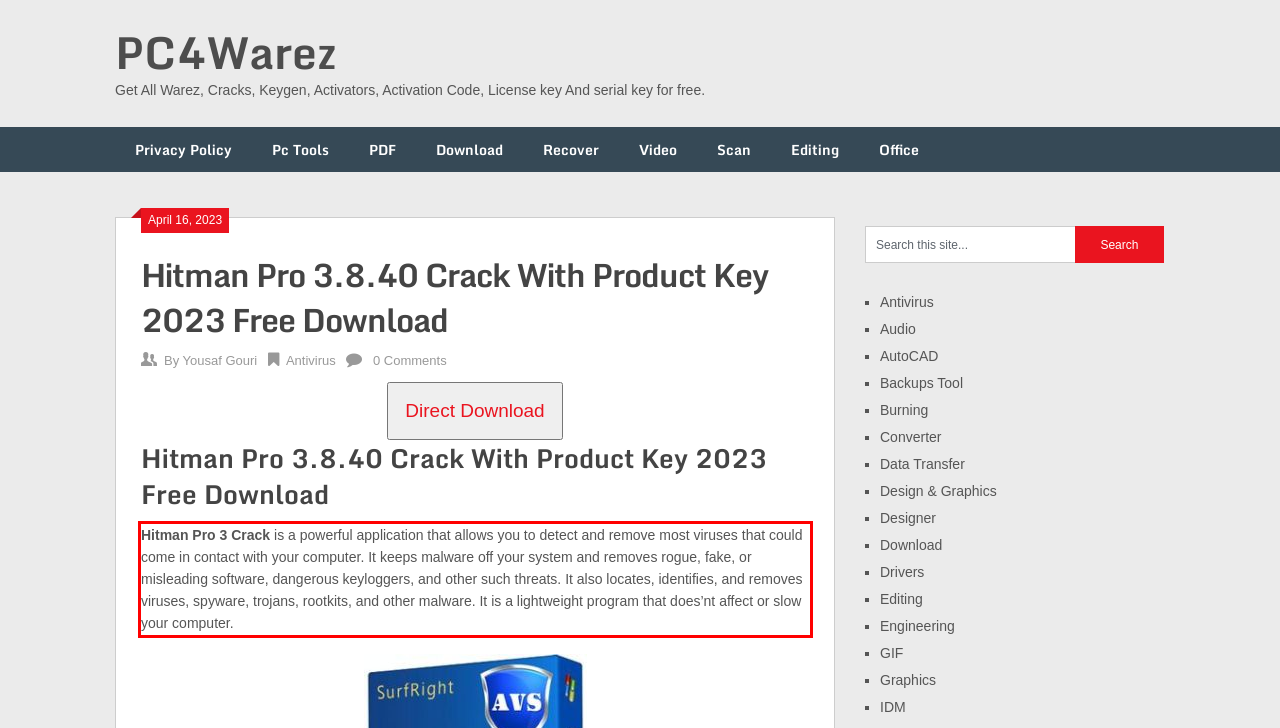Please perform OCR on the text within the red rectangle in the webpage screenshot and return the text content.

Hitman Pro 3 Crack is a powerful application that allows you to detect and remove most viruses that could come in contact with your computer. It keeps malware off your system and removes rogue, fake, or misleading software, dangerous keyloggers, and other such threats. It also locates, identifies, and removes viruses, spyware, trojans, rootkits, and other malware. It is a lightweight program that does’nt affect or slow your computer.